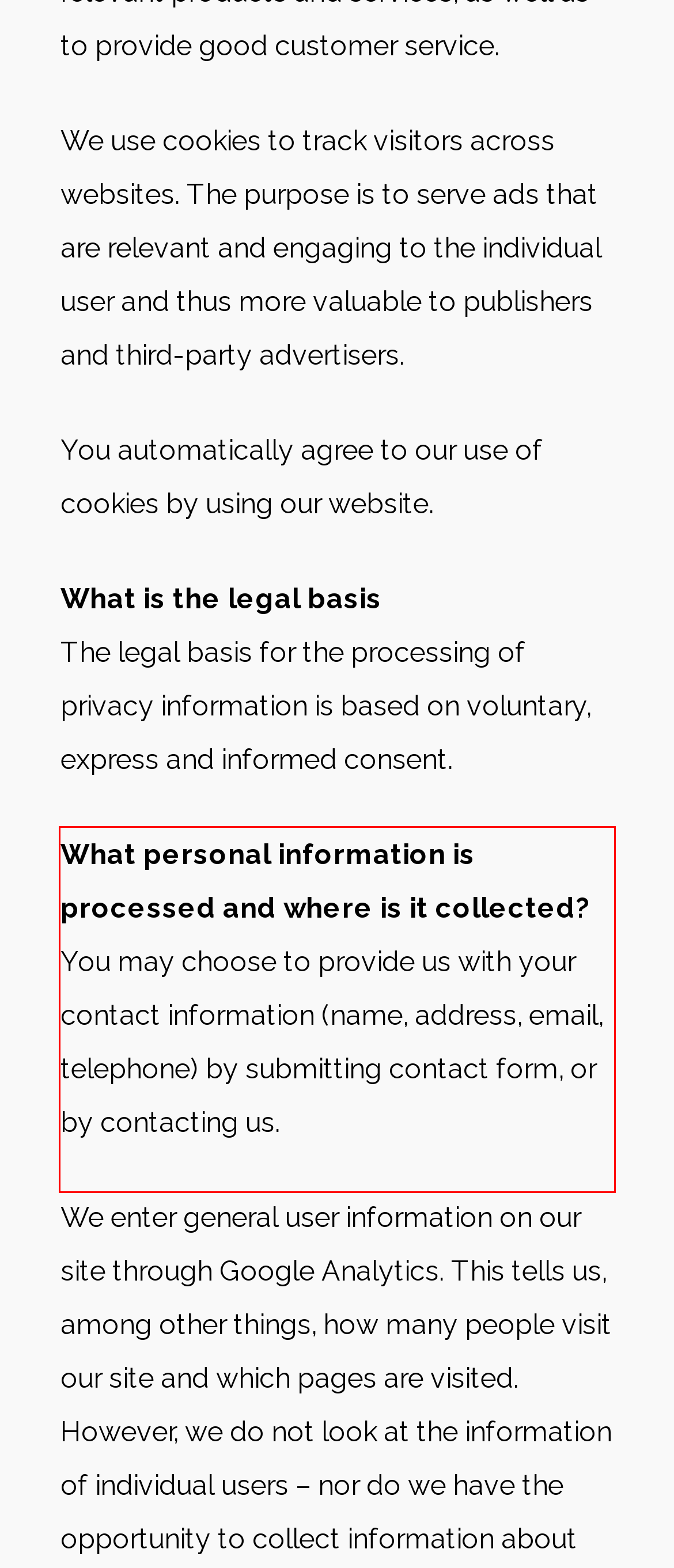Please recognize and transcribe the text located inside the red bounding box in the webpage image.

What personal information is processed and where is it collected? You may choose to provide us with your contact information (name, address, email, telephone) by submitting contact form, or by contacting us.